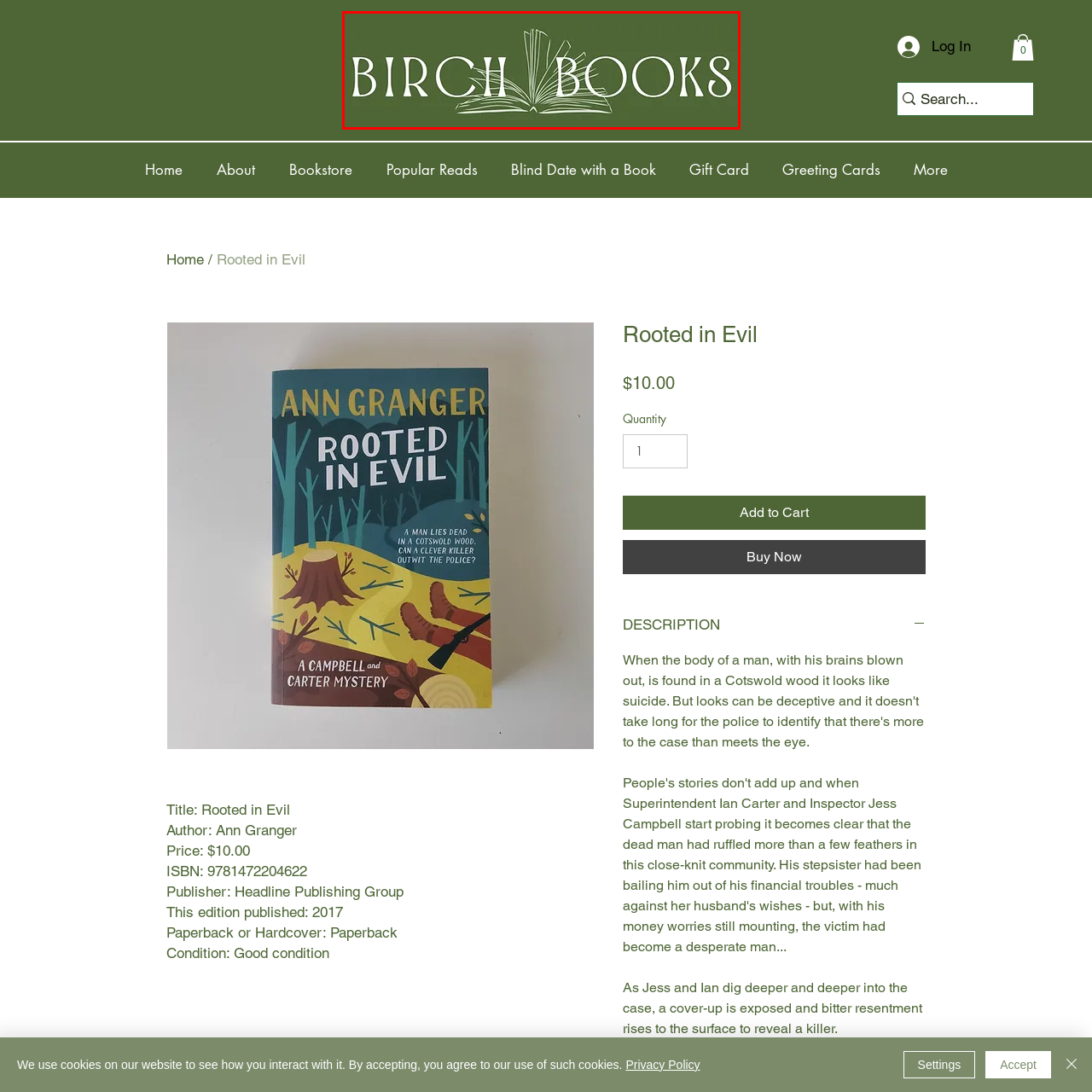What is symbolized by the open book in the logo?
Examine the image highlighted by the red bounding box and answer briefly with one word or a short phrase.

Knowledge and love for reading